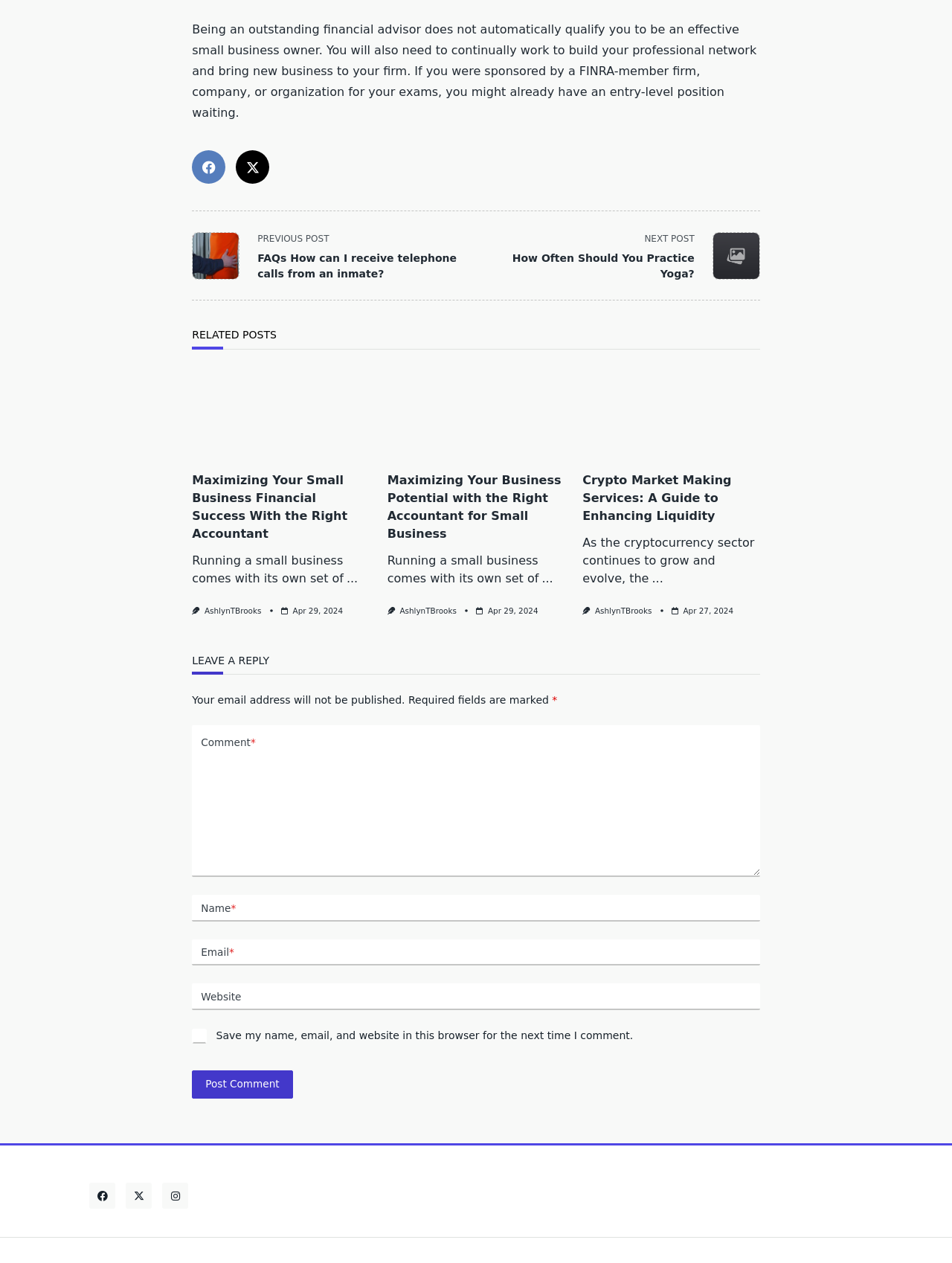Determine the bounding box coordinates of the clickable region to execute the instruction: "Post a comment". The coordinates should be four float numbers between 0 and 1, denoted as [left, top, right, bottom].

[0.202, 0.847, 0.308, 0.87]